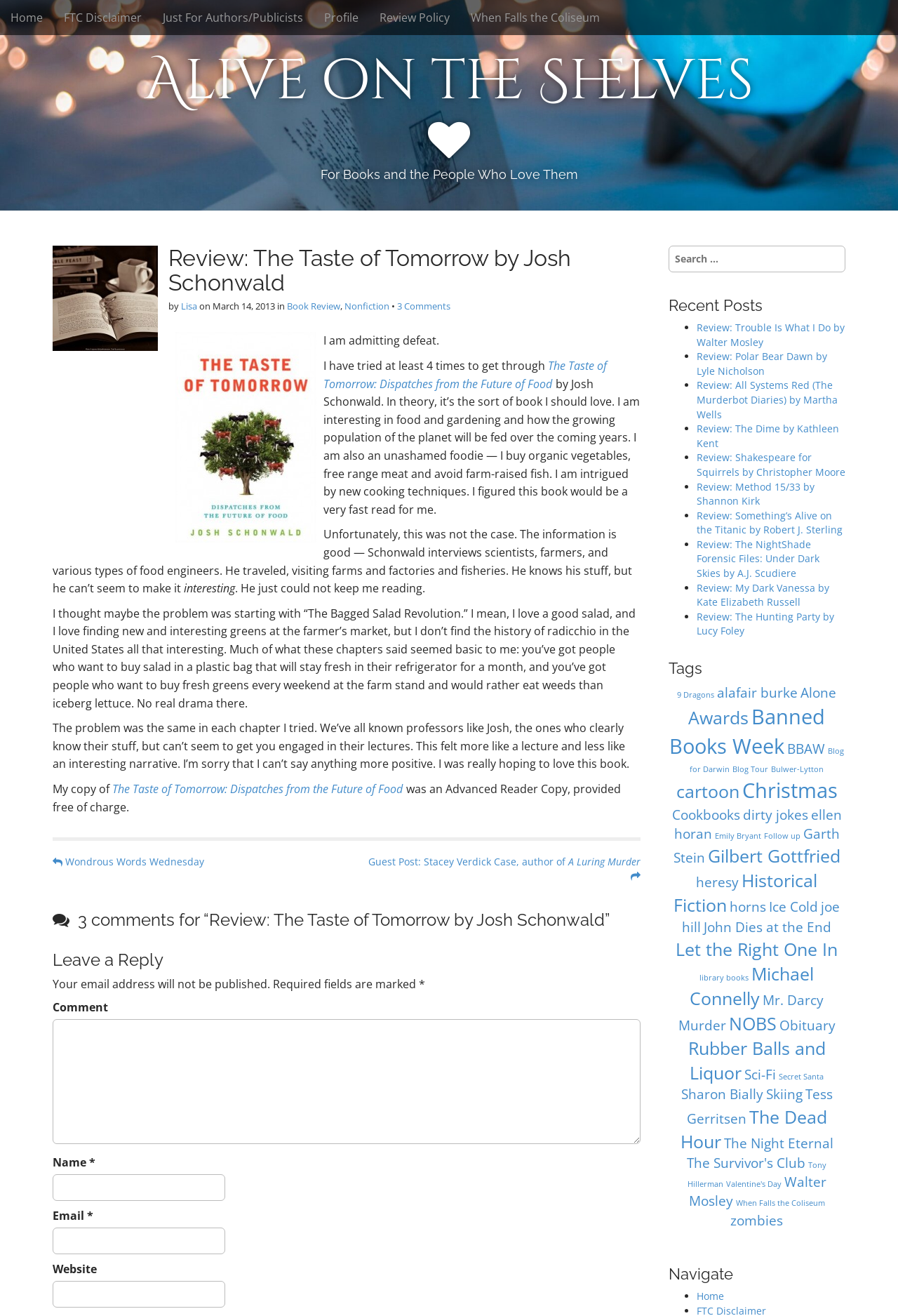For the given element description Sci-Fi, determine the bounding box coordinates of the UI element. The coordinates should follow the format (top-left x, top-left y, bottom-right x, bottom-right y) and be within the range of 0 to 1.

[0.829, 0.81, 0.864, 0.824]